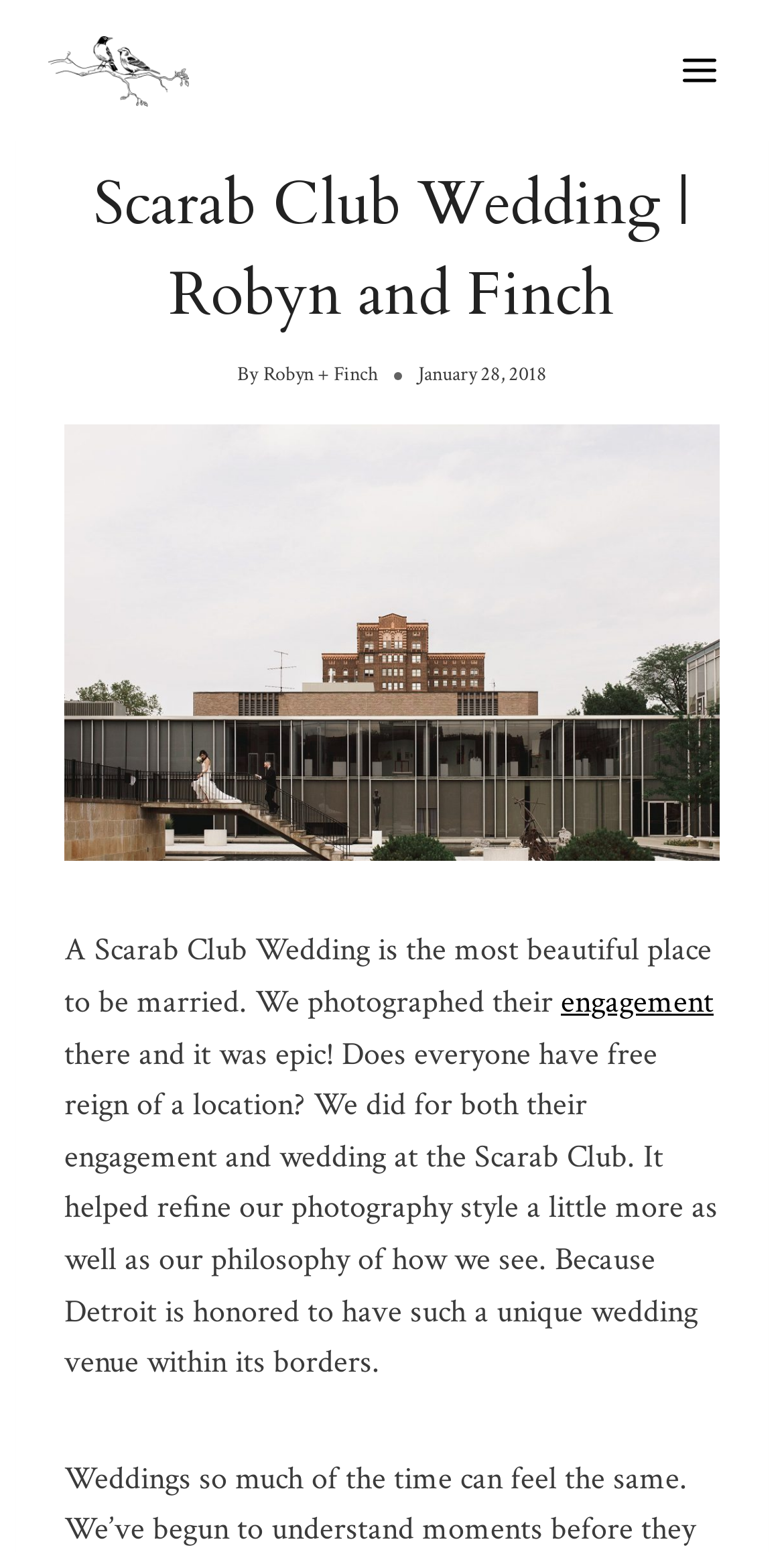Reply to the question with a single word or phrase:
What type of photography is mentioned?

Michigan Wedding Photography